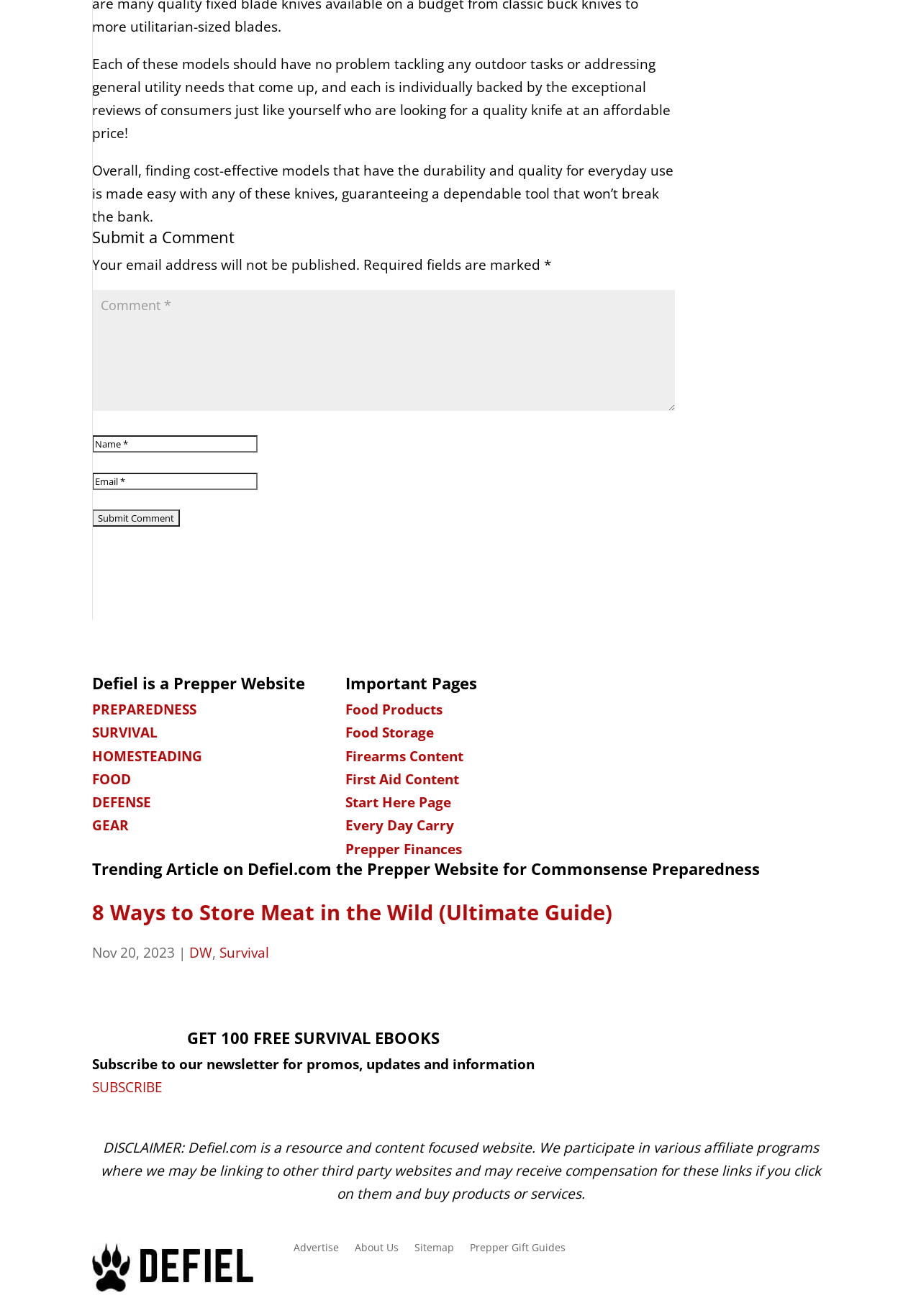Determine the bounding box coordinates of the UI element described below. Use the format (top-left x, top-left y, bottom-right x, bottom-right y) with floating point numbers between 0 and 1: Food Products

[0.375, 0.532, 0.481, 0.546]